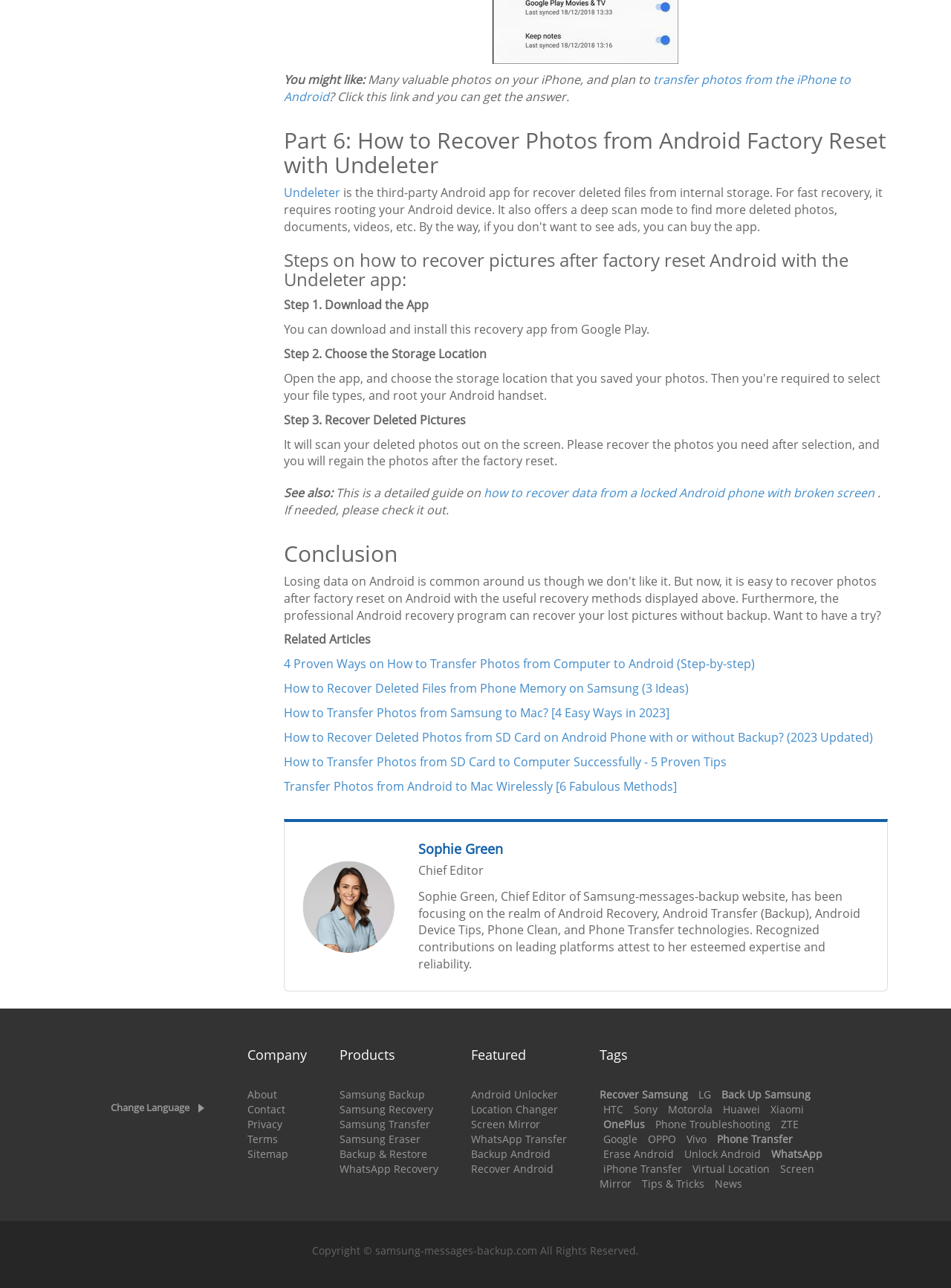Show the bounding box coordinates for the element that needs to be clicked to execute the following instruction: "Learn more about the Chief Editor Sophie Green". Provide the coordinates in the form of four float numbers between 0 and 1, i.e., [left, top, right, bottom].

[0.44, 0.652, 0.529, 0.666]